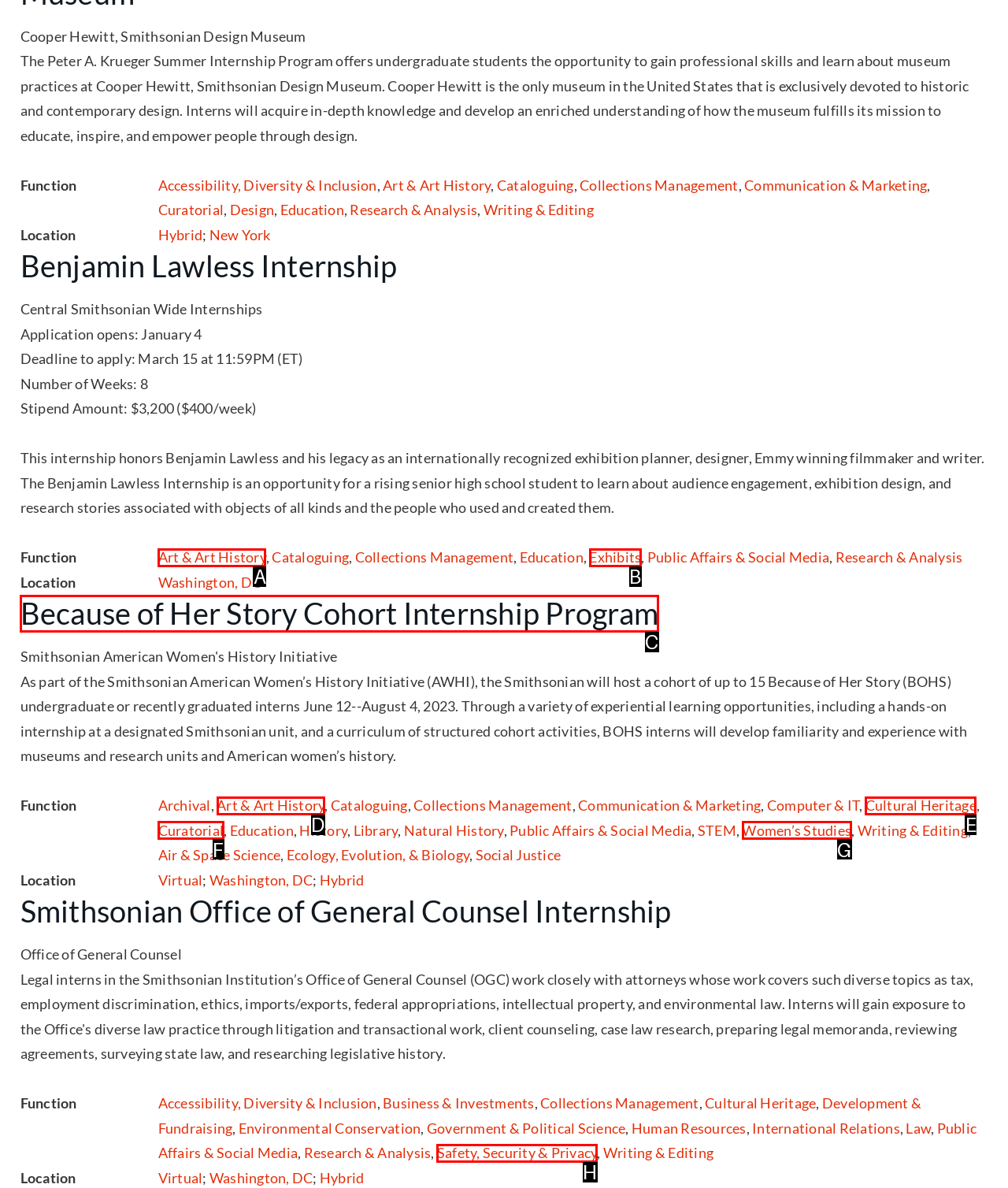Match the HTML element to the description: Art & Art History. Answer with the letter of the correct option from the provided choices.

A